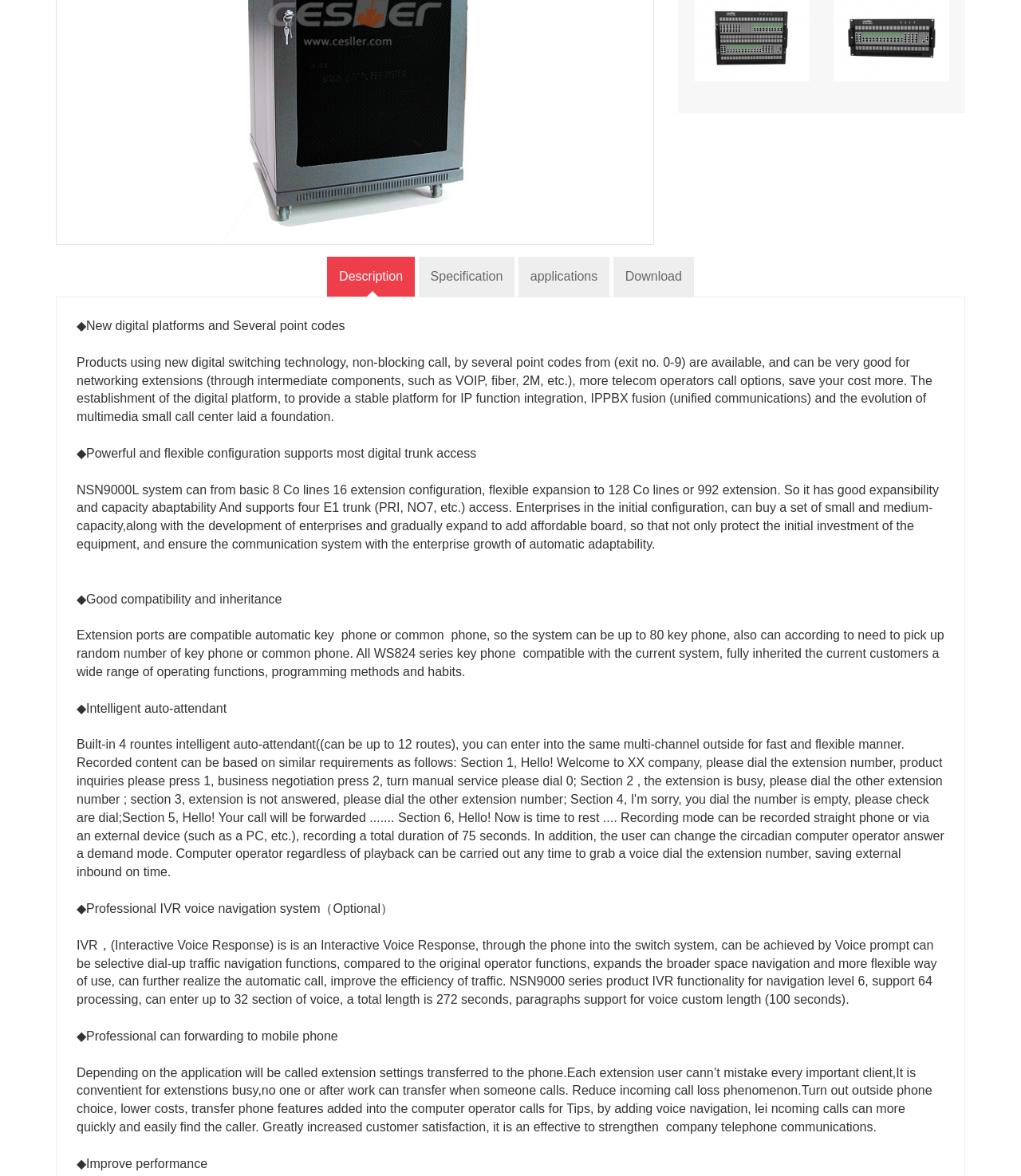Identify the bounding box coordinates for the UI element described as: "2. Mobile app". The coordinates should be provided as four floats between 0 and 1: [left, top, right, bottom].

None